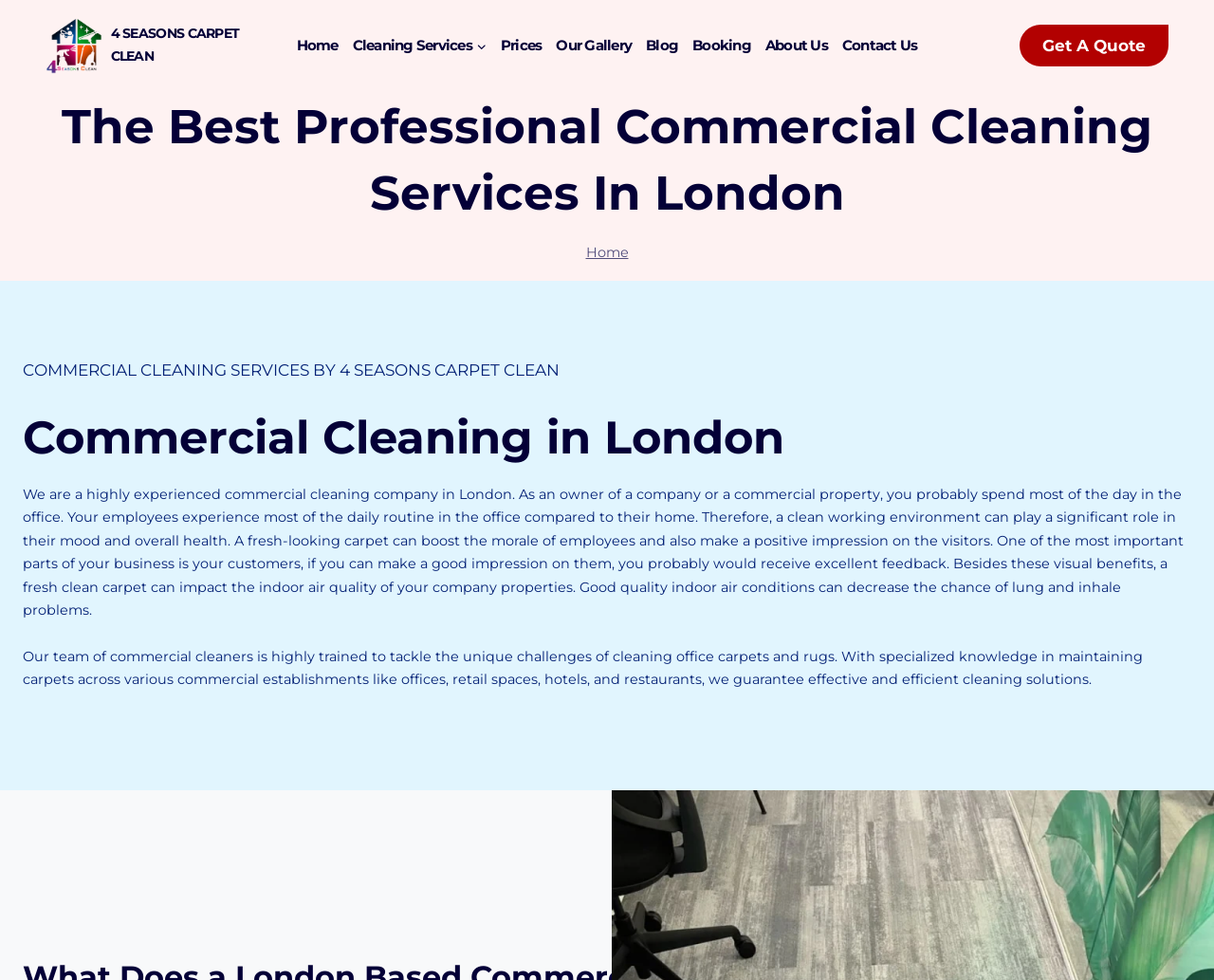Please specify the bounding box coordinates of the clickable region necessary for completing the following instruction: "Click on the 'Get A Quote' link". The coordinates must consist of four float numbers between 0 and 1, i.e., [left, top, right, bottom].

[0.84, 0.025, 0.962, 0.068]